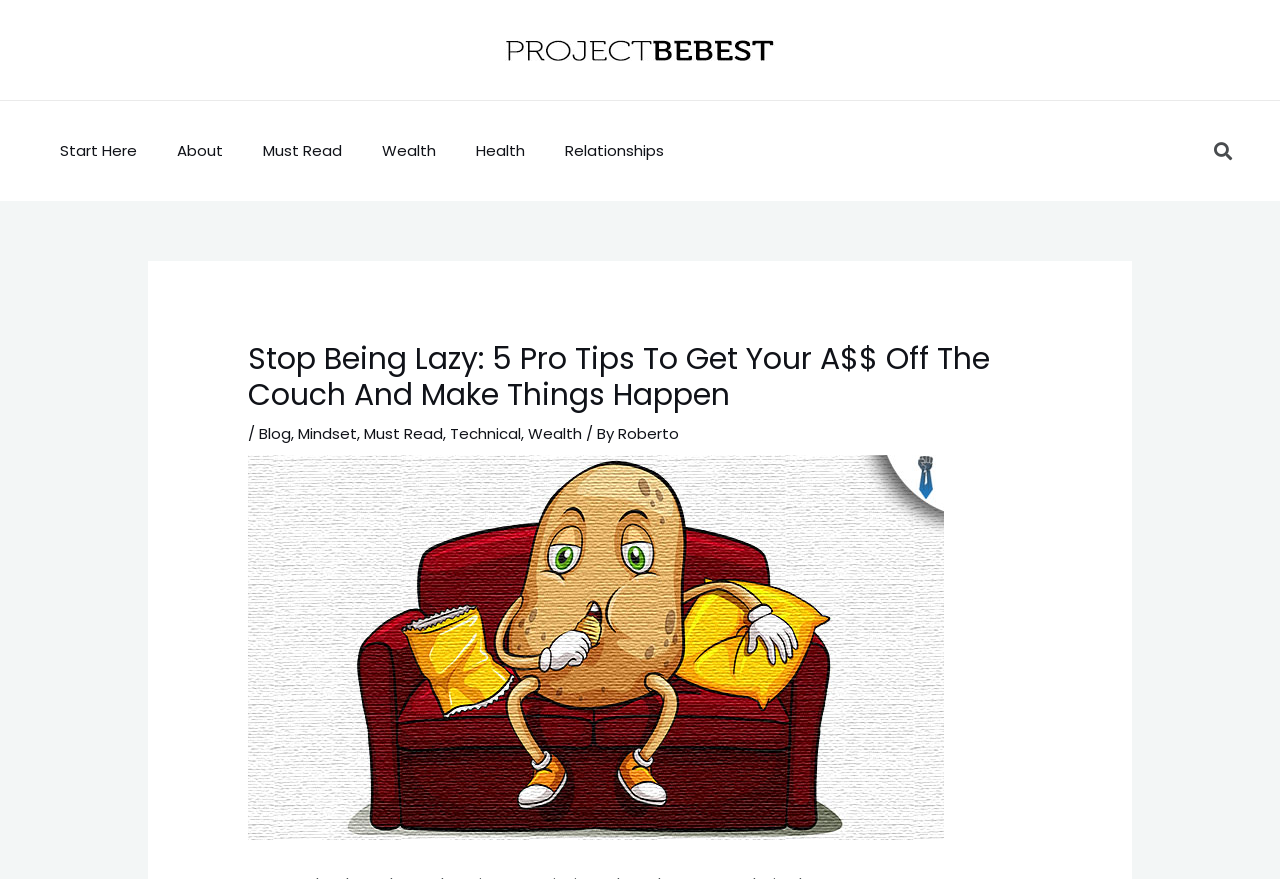Locate the bounding box coordinates of the area you need to click to fulfill this instruction: 'click on the 'Start Here' link'. The coordinates must be in the form of four float numbers ranging from 0 to 1: [left, top, right, bottom].

[0.031, 0.146, 0.123, 0.198]